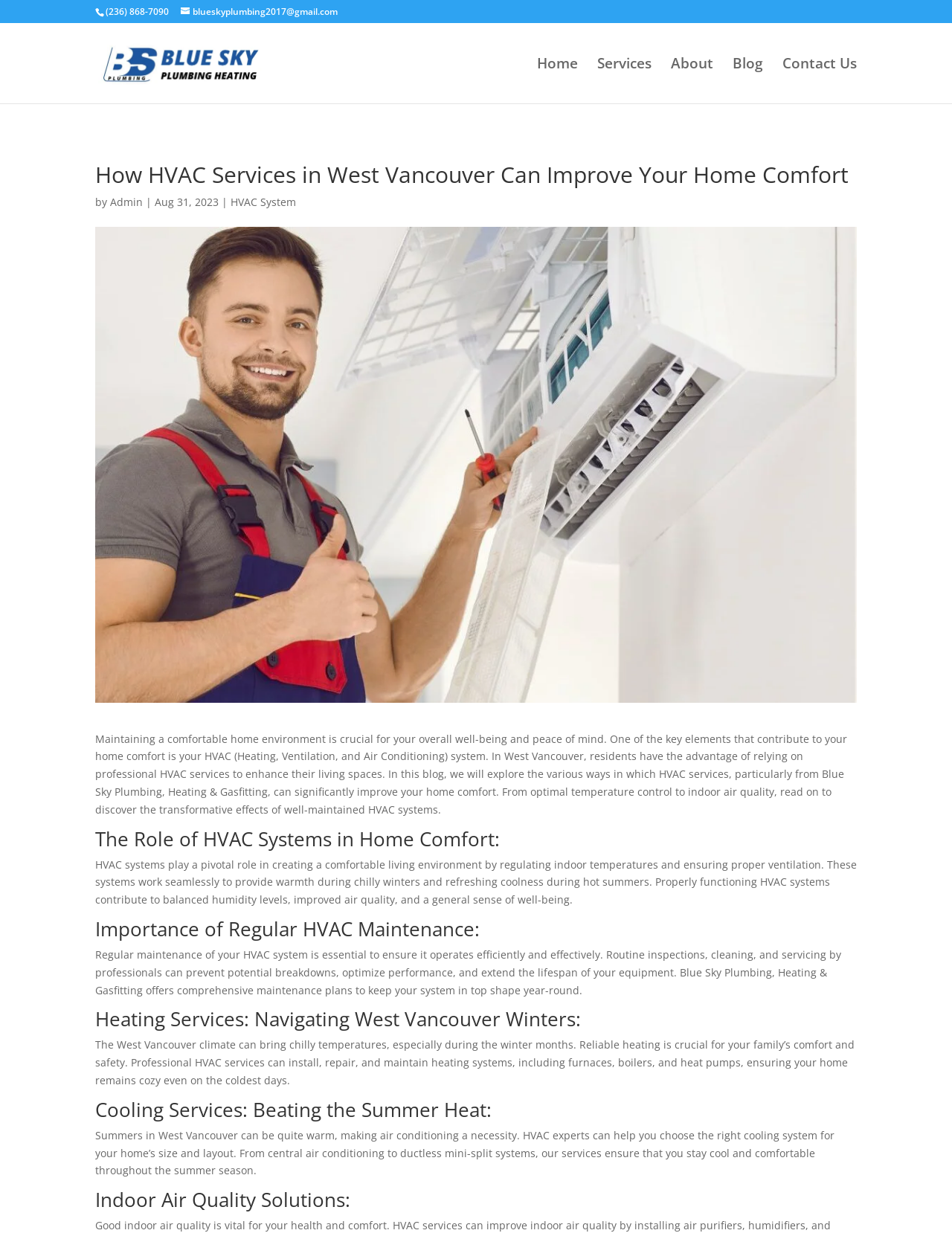Find the bounding box of the UI element described as follows: "HVAC System".

[0.242, 0.158, 0.311, 0.169]